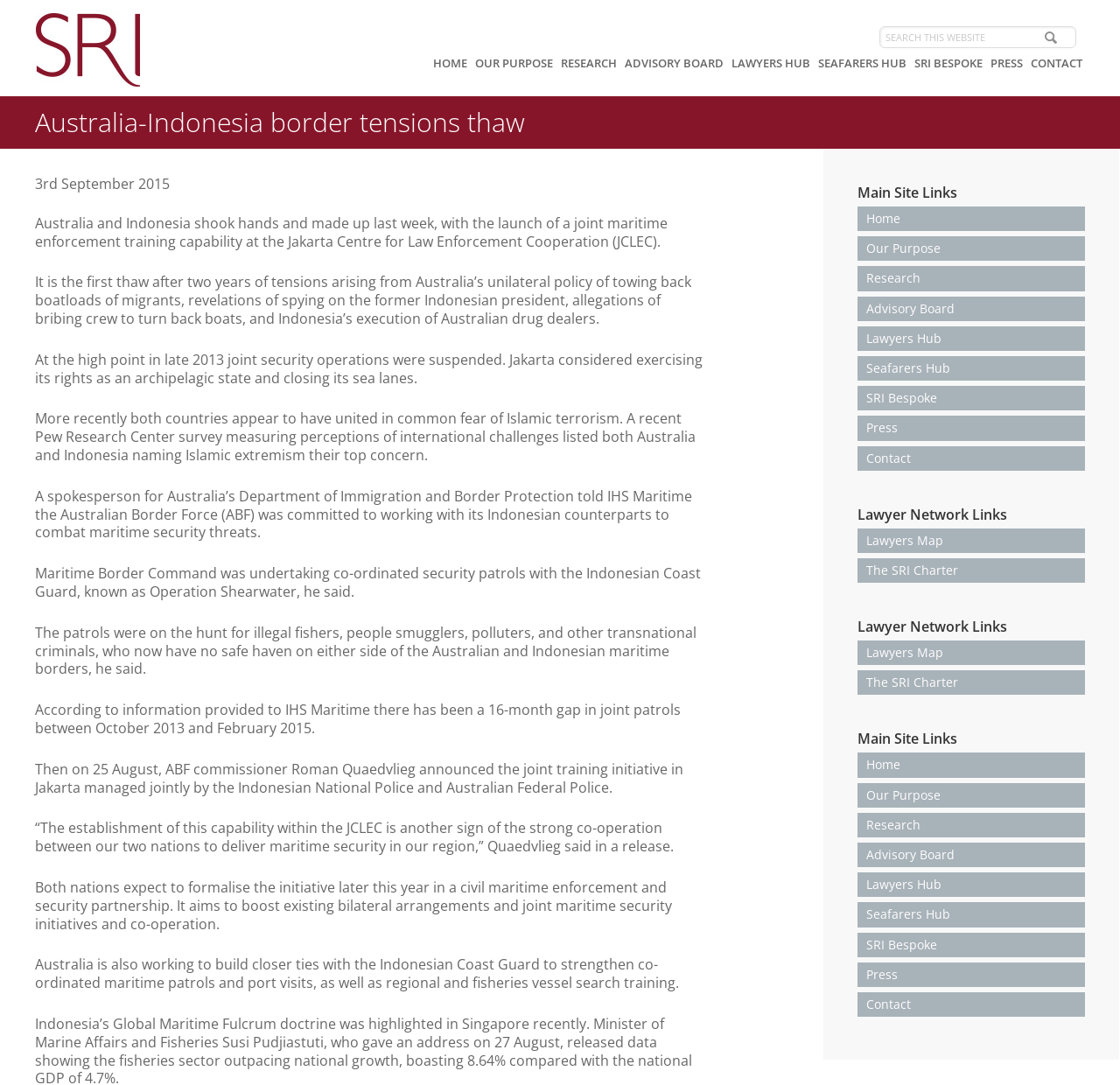Find and indicate the bounding box coordinates of the region you should select to follow the given instruction: "Read more about Australia-Indonesia border tensions thaw".

[0.031, 0.093, 0.969, 0.133]